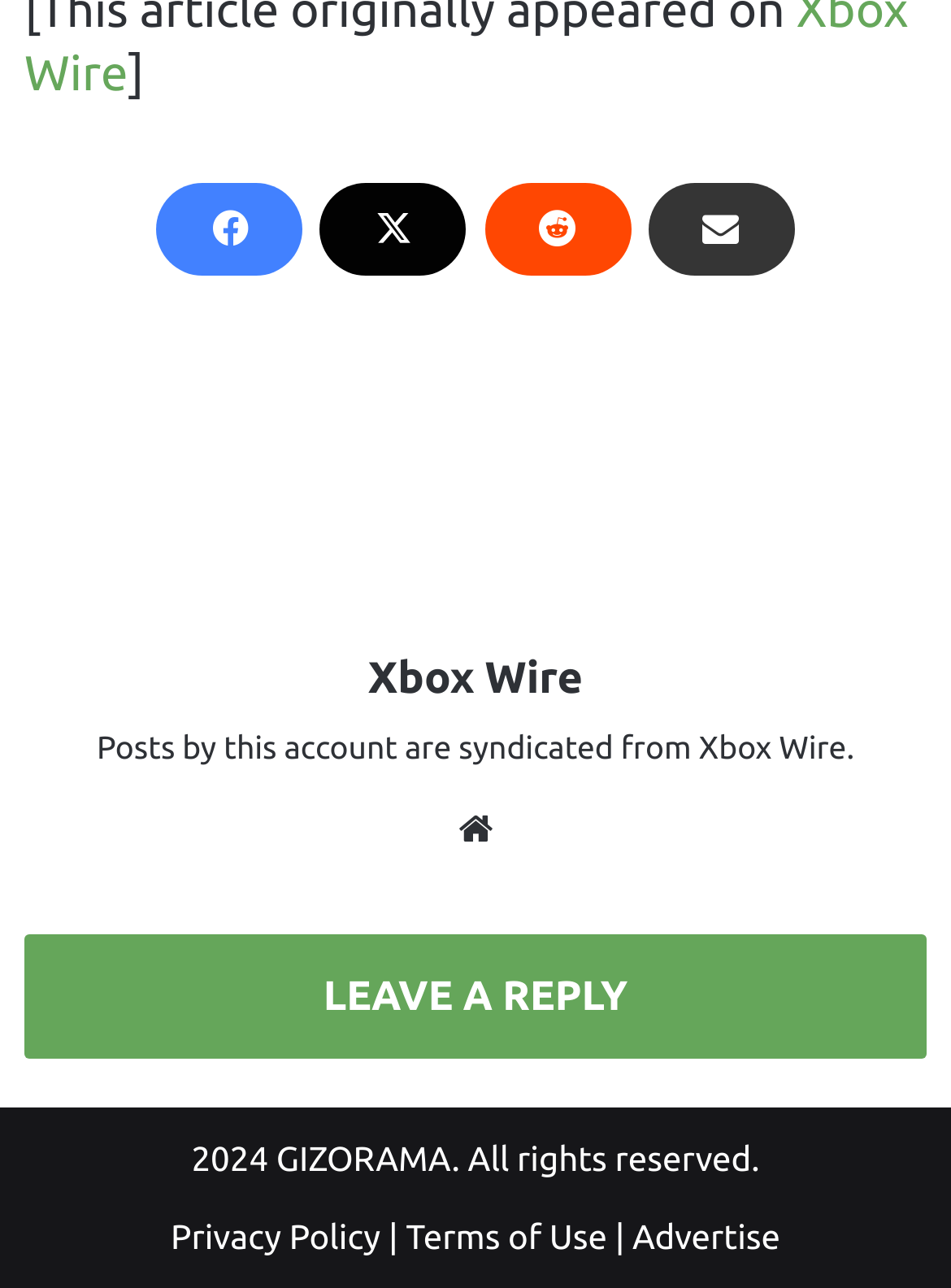Please pinpoint the bounding box coordinates for the region I should click to adhere to this instruction: "View Xbox Wire".

[0.387, 0.508, 0.613, 0.546]